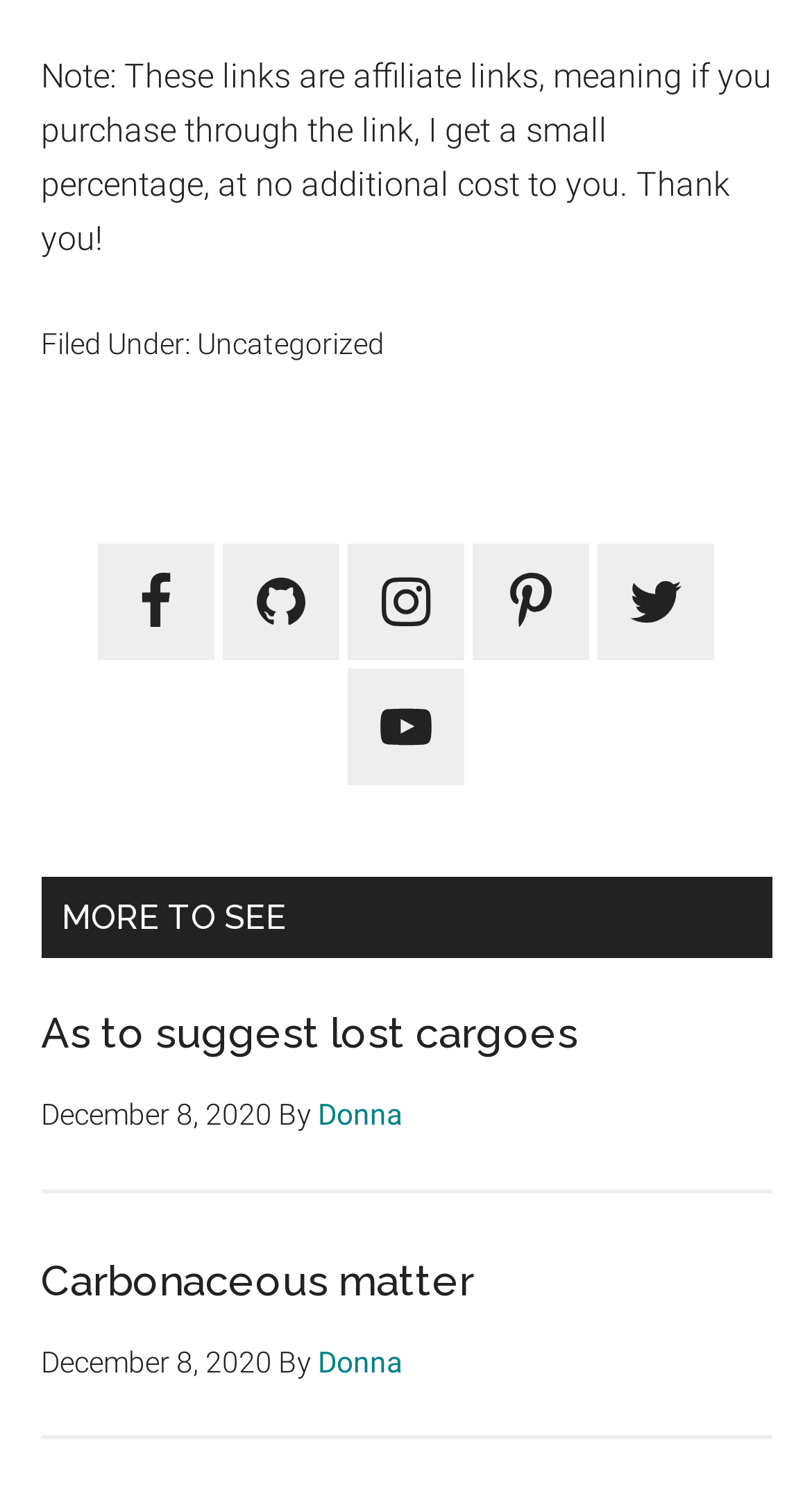Please mark the clickable region by giving the bounding box coordinates needed to complete this instruction: "View article about lost cargoes".

[0.05, 0.67, 0.712, 0.704]